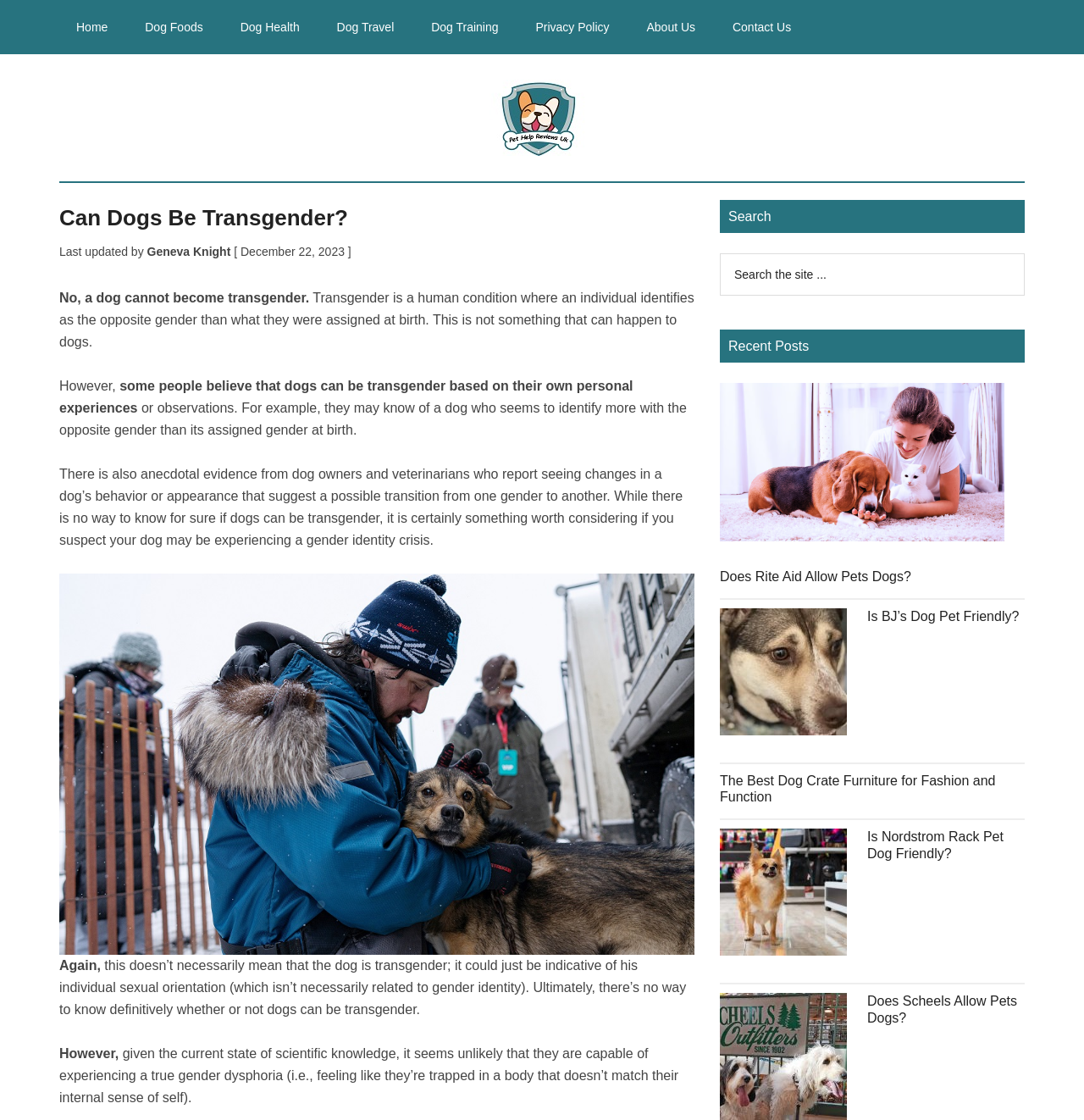Can you find and provide the title of the webpage?

Can Dogs Be Transgender?